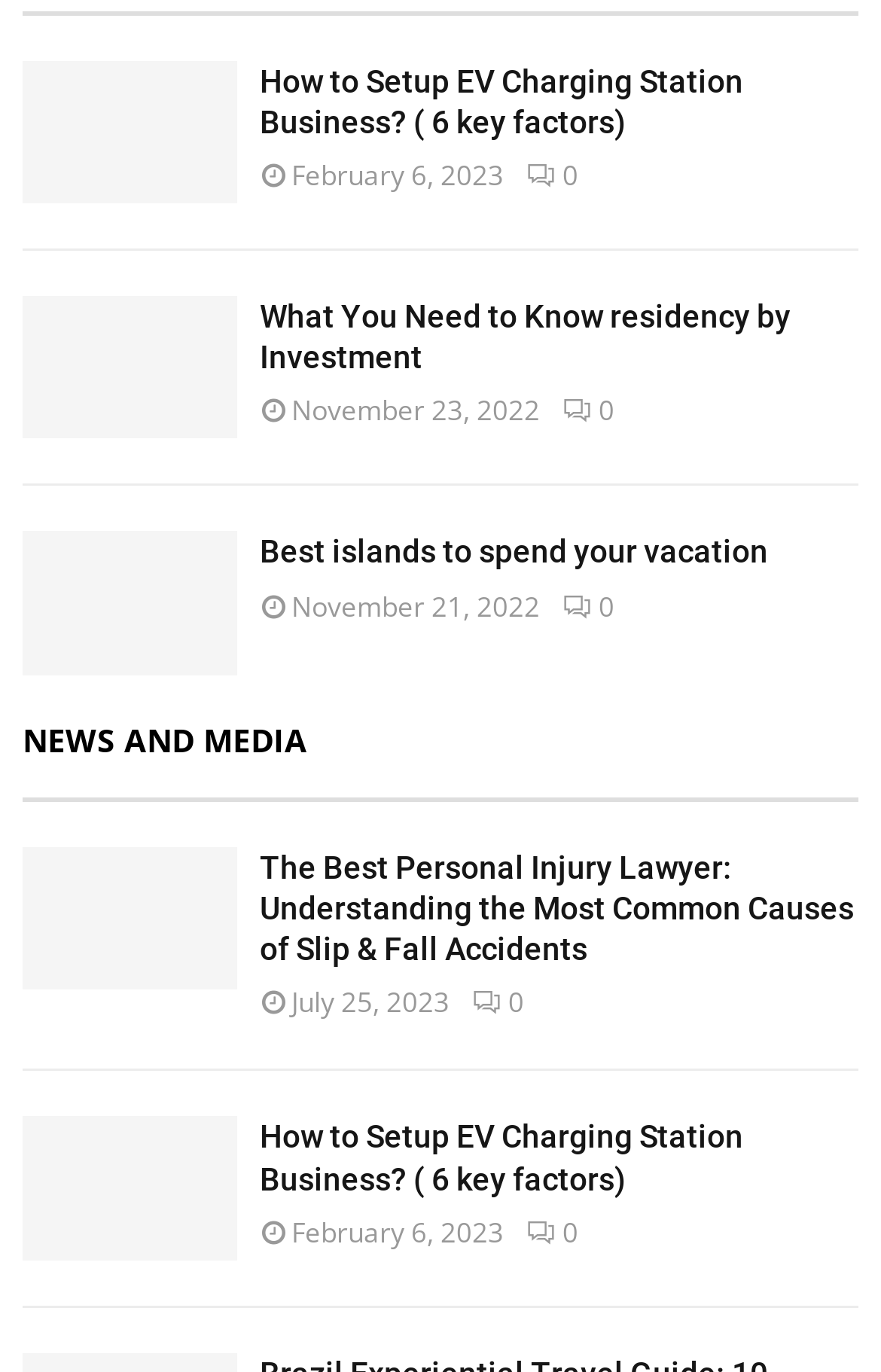Determine the bounding box coordinates of the element's region needed to click to follow the instruction: "Read the article about setting up an EV charging station business". Provide these coordinates as four float numbers between 0 and 1, formatted as [left, top, right, bottom].

[0.026, 0.044, 0.269, 0.148]